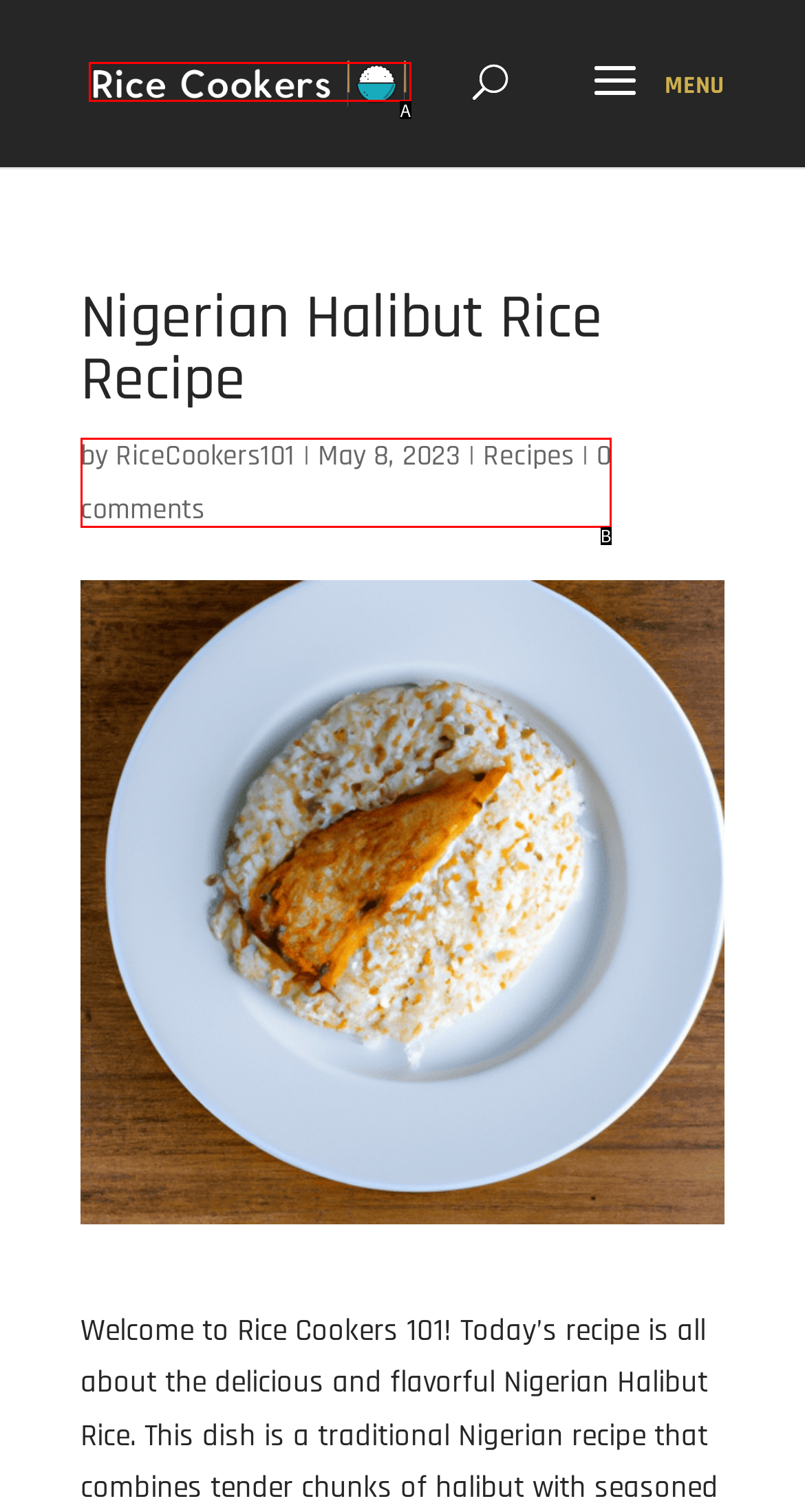From the given options, choose the HTML element that aligns with the description: 0 comments. Respond with the letter of the selected element.

B